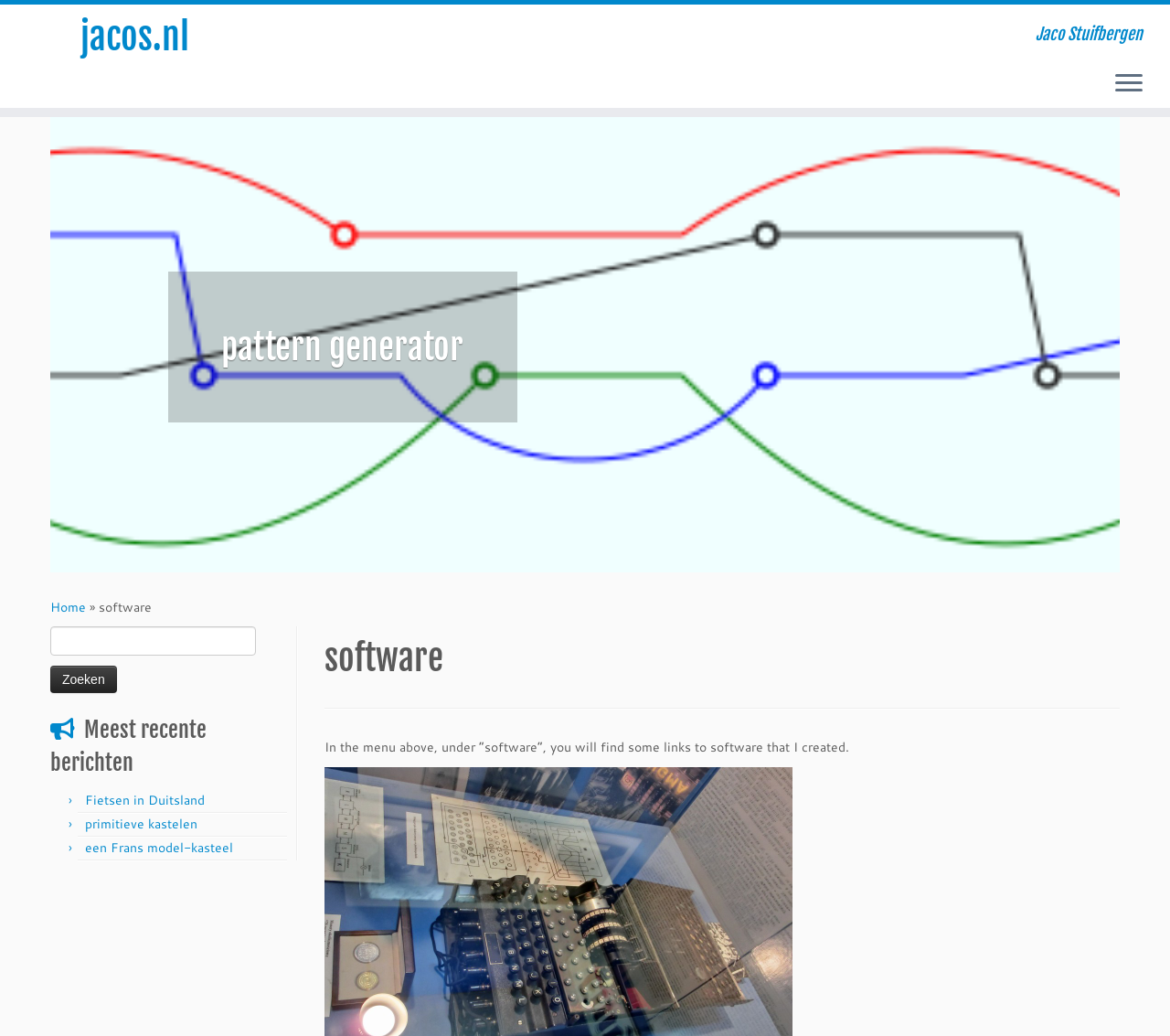Identify the bounding box coordinates of the clickable section necessary to follow the following instruction: "Click the 'Open het menu' button". The coordinates should be presented as four float numbers from 0 to 1, i.e., [left, top, right, bottom].

[0.953, 0.068, 0.977, 0.094]